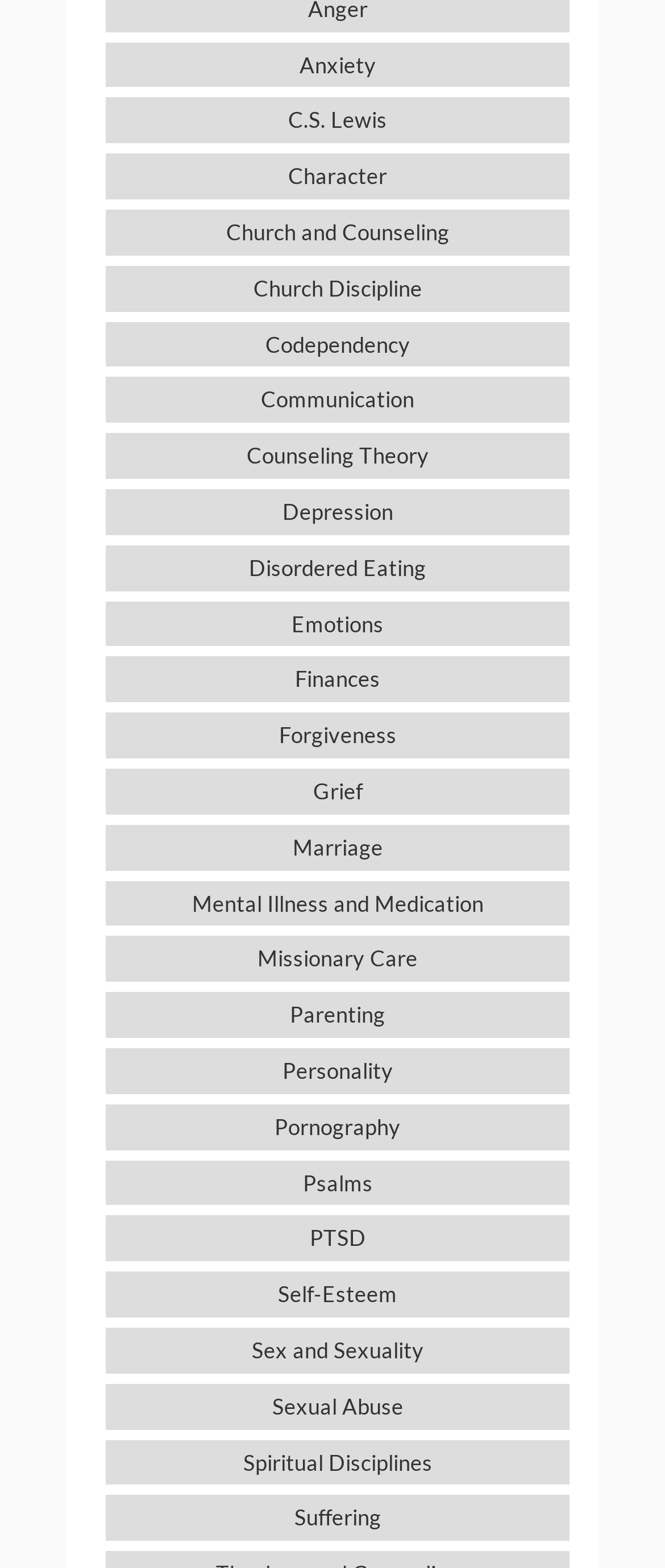Are the topics listed in alphabetical order?
Based on the screenshot, provide a one-word or short-phrase response.

Yes